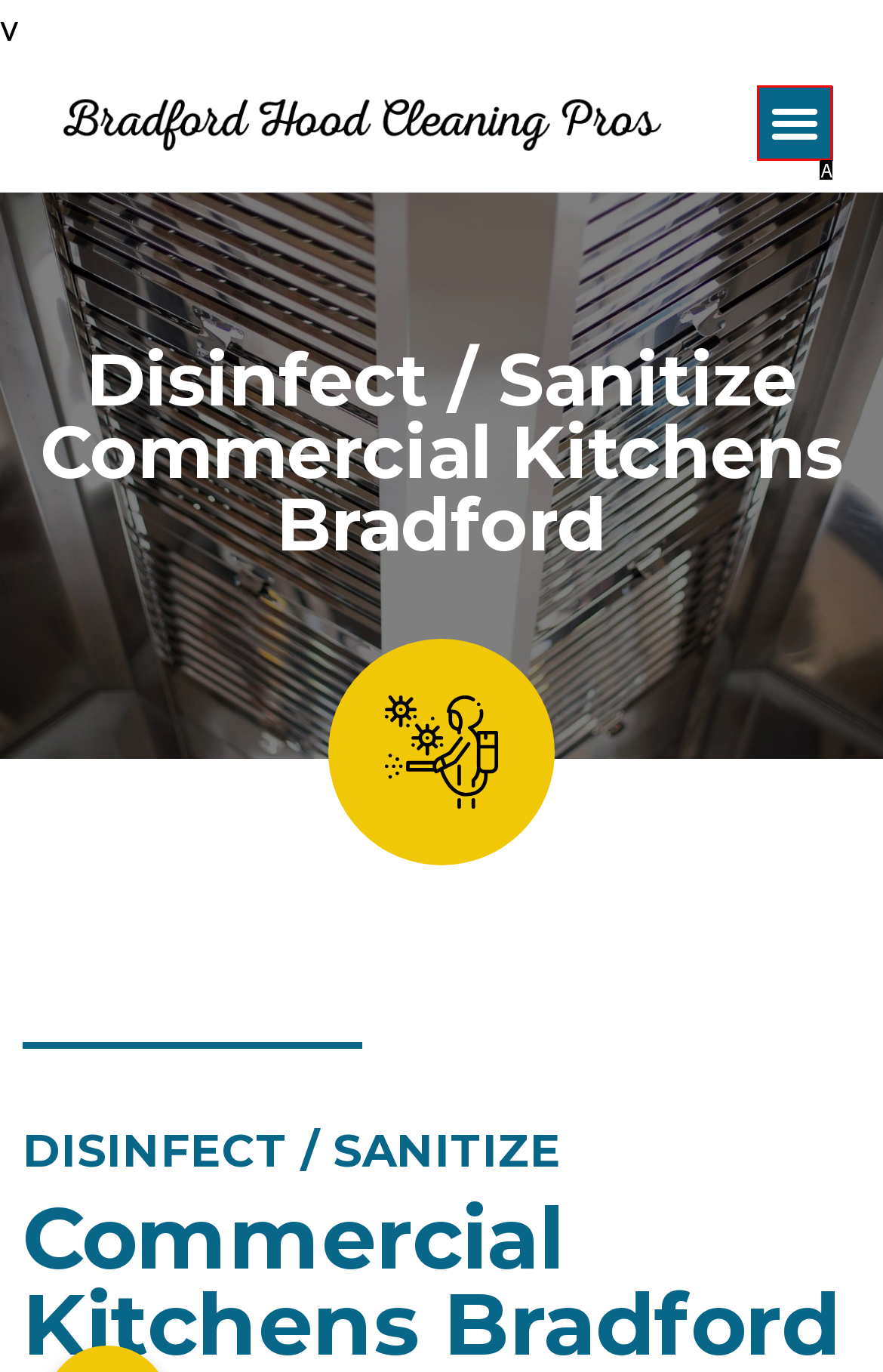Choose the UI element that best aligns with the description: Menu
Respond with the letter of the chosen option directly.

A